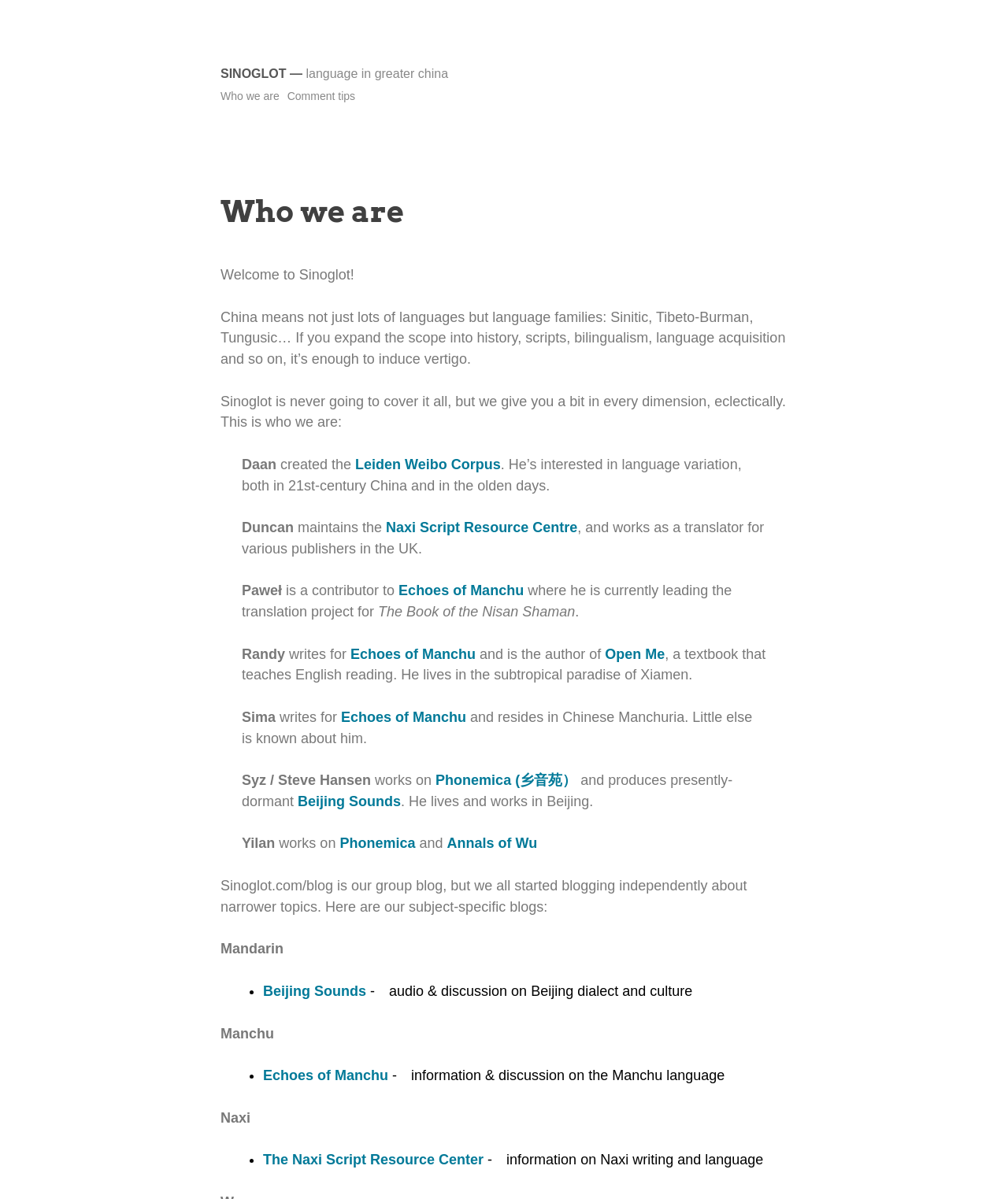What is the name of the website?
Please provide a comprehensive answer based on the contents of the image.

The name of the website is Sinoglot, which is mentioned in the heading 'SINOGLOT — language in greater china' at the top of the webpage.